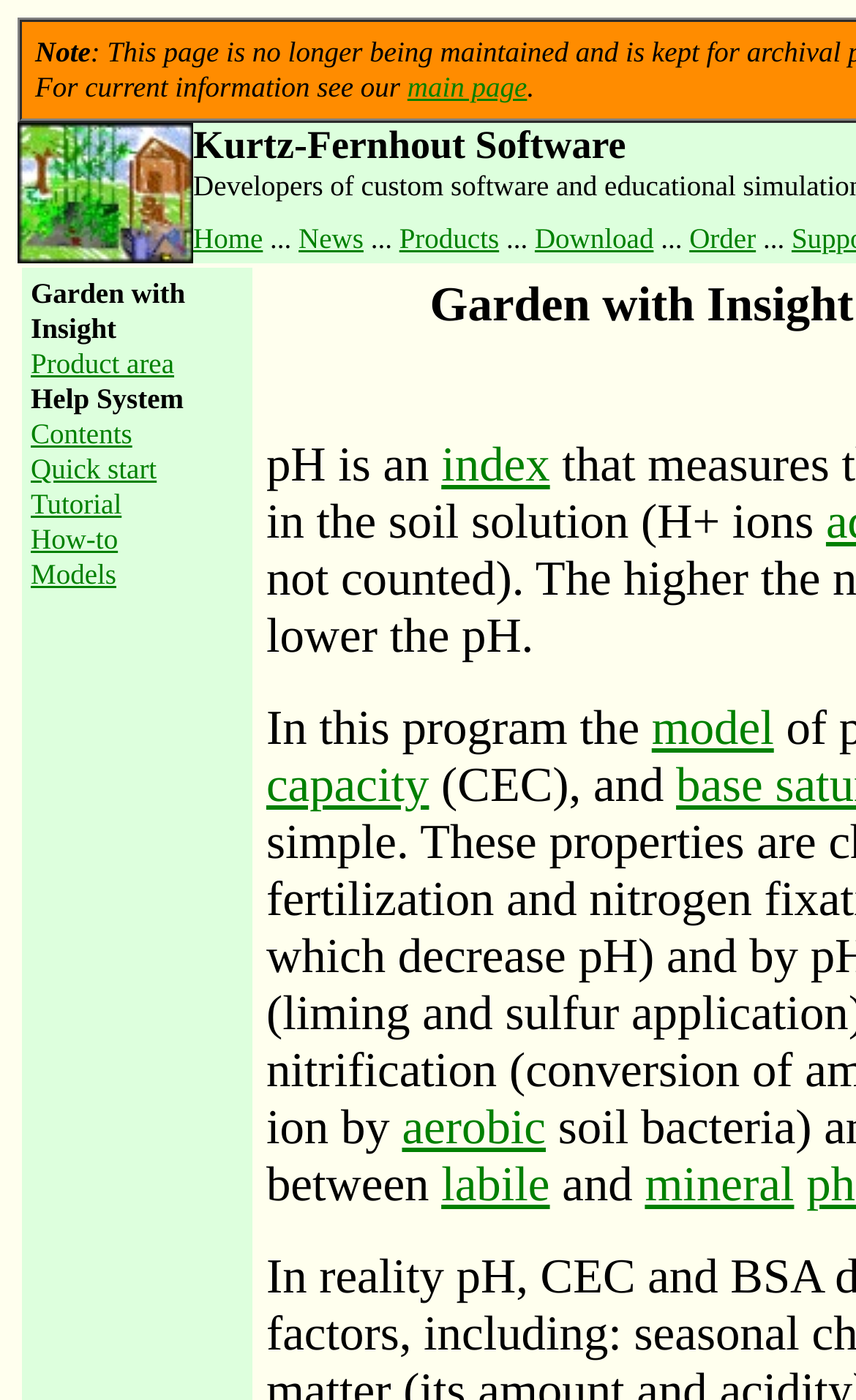Identify the bounding box coordinates for the element you need to click to achieve the following task: "read the tutorial". Provide the bounding box coordinates as four float numbers between 0 and 1, in the form [left, top, right, bottom].

[0.036, 0.348, 0.142, 0.371]